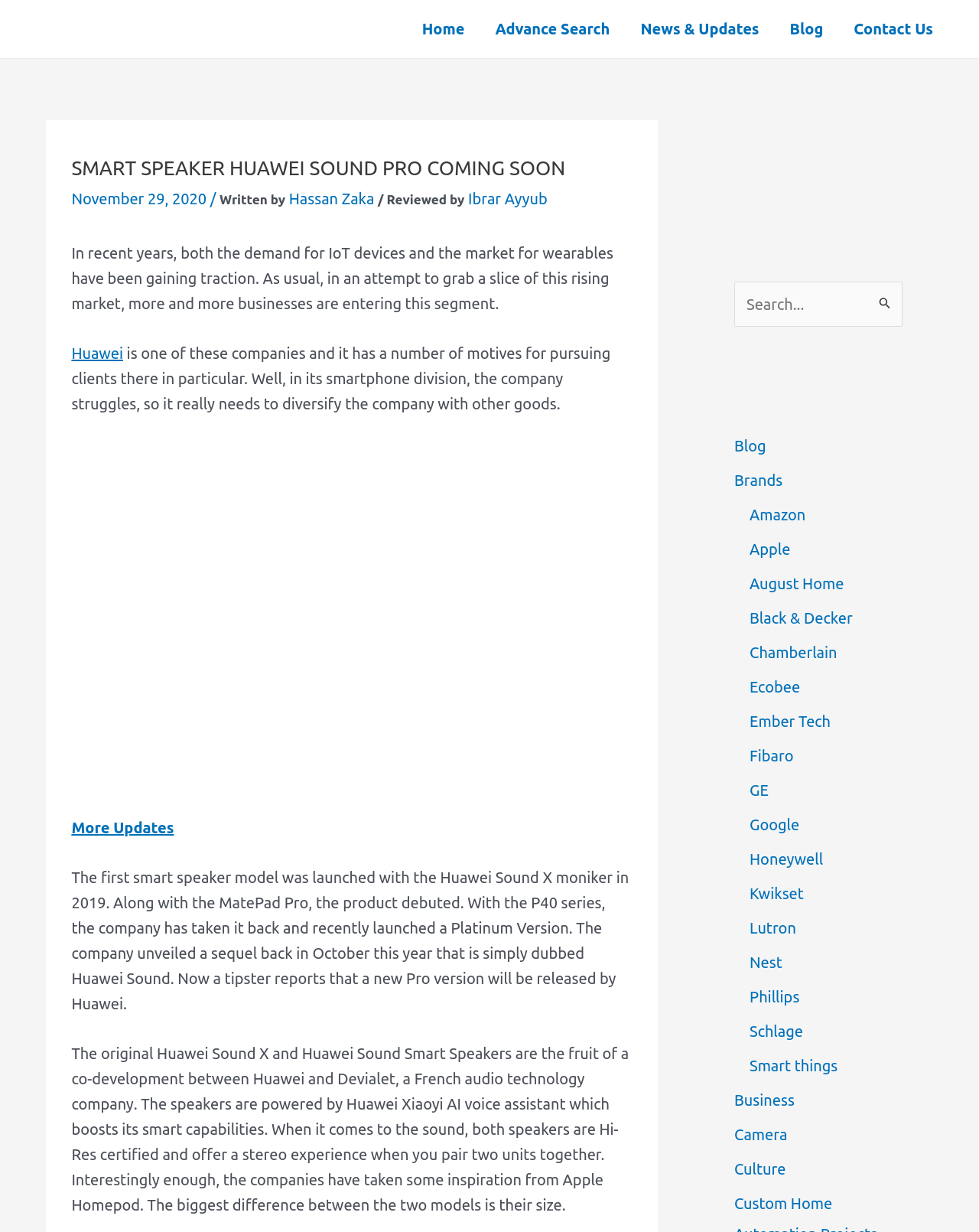Using floating point numbers between 0 and 1, provide the bounding box coordinates in the format (top-left x, top-left y, bottom-right x, bottom-right y). Locate the UI element described here: Black & Decker

[0.766, 0.494, 0.871, 0.509]